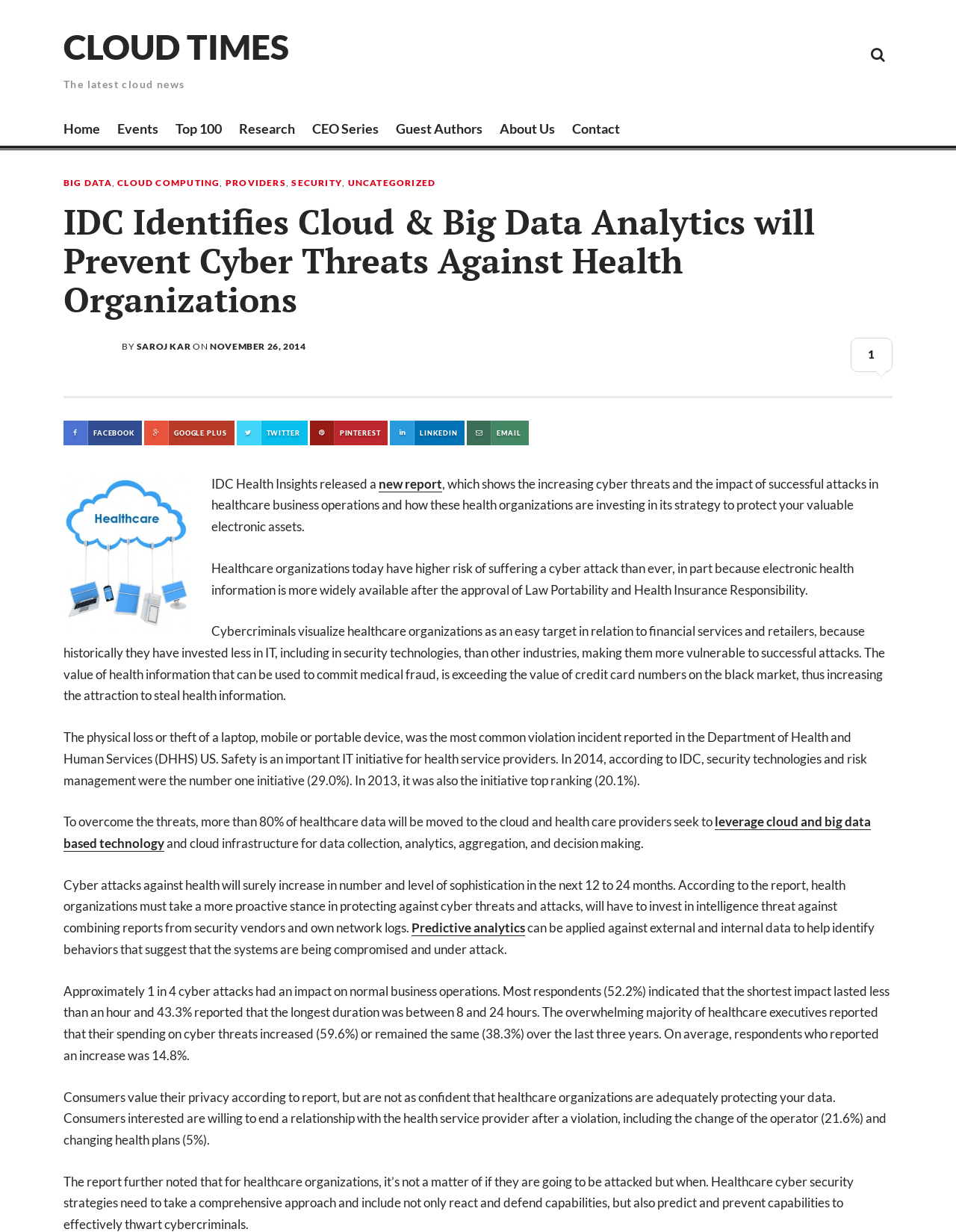Determine the bounding box coordinates for the region that must be clicked to execute the following instruction: "Follow Cloud Times on Facebook".

[0.066, 0.341, 0.148, 0.361]